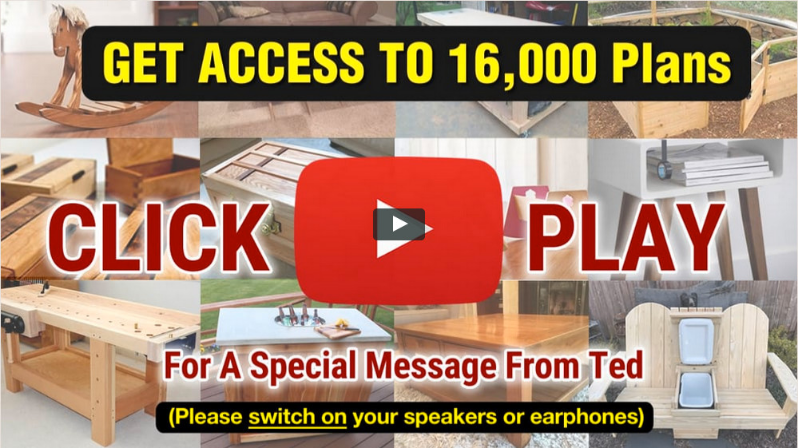What is the purpose of the red play button?
Answer with a single word or phrase by referring to the visual content.

To lead to a special video message